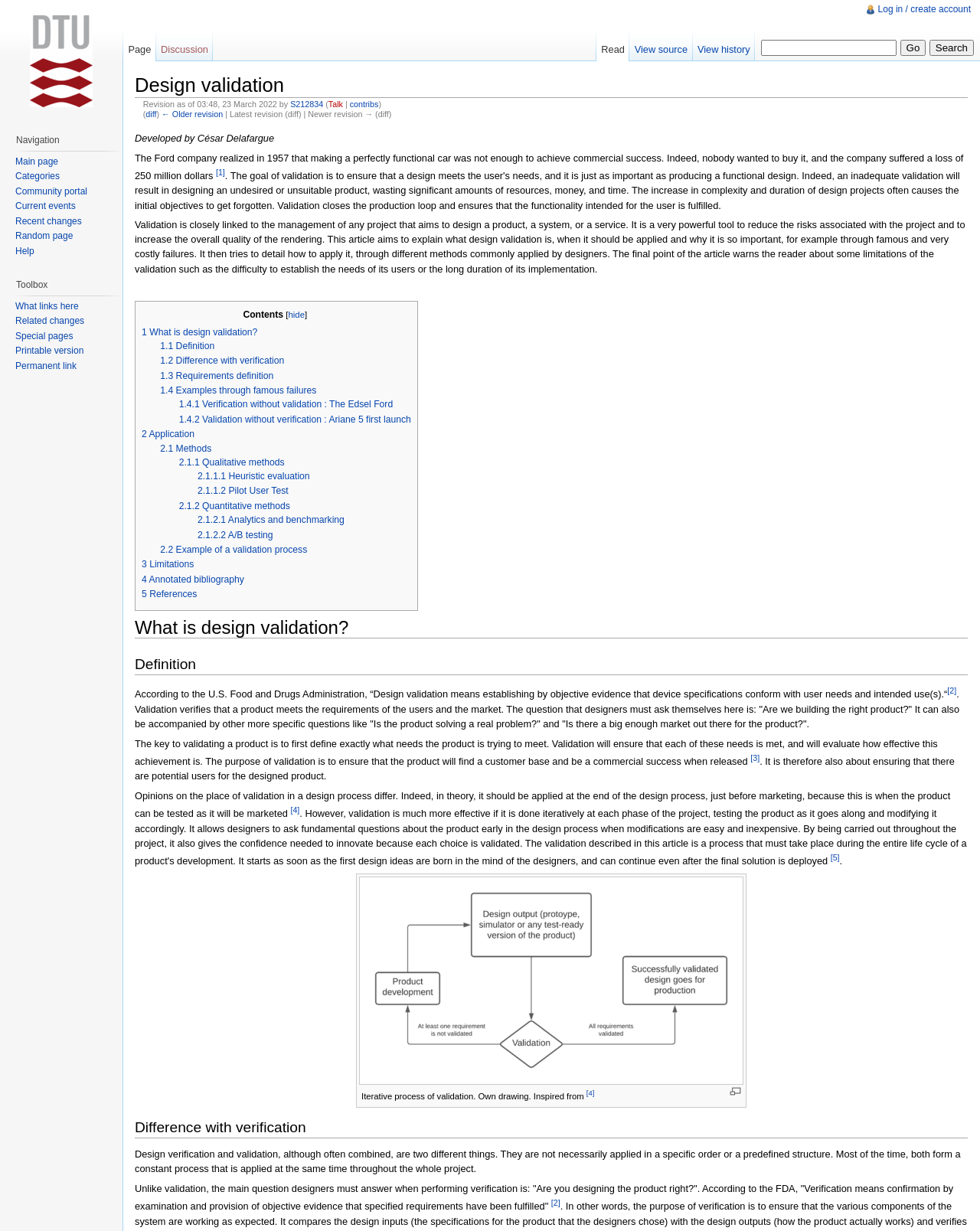Please determine the bounding box coordinates for the element that should be clicked to follow these instructions: "Click the 'Contact us' link".

None